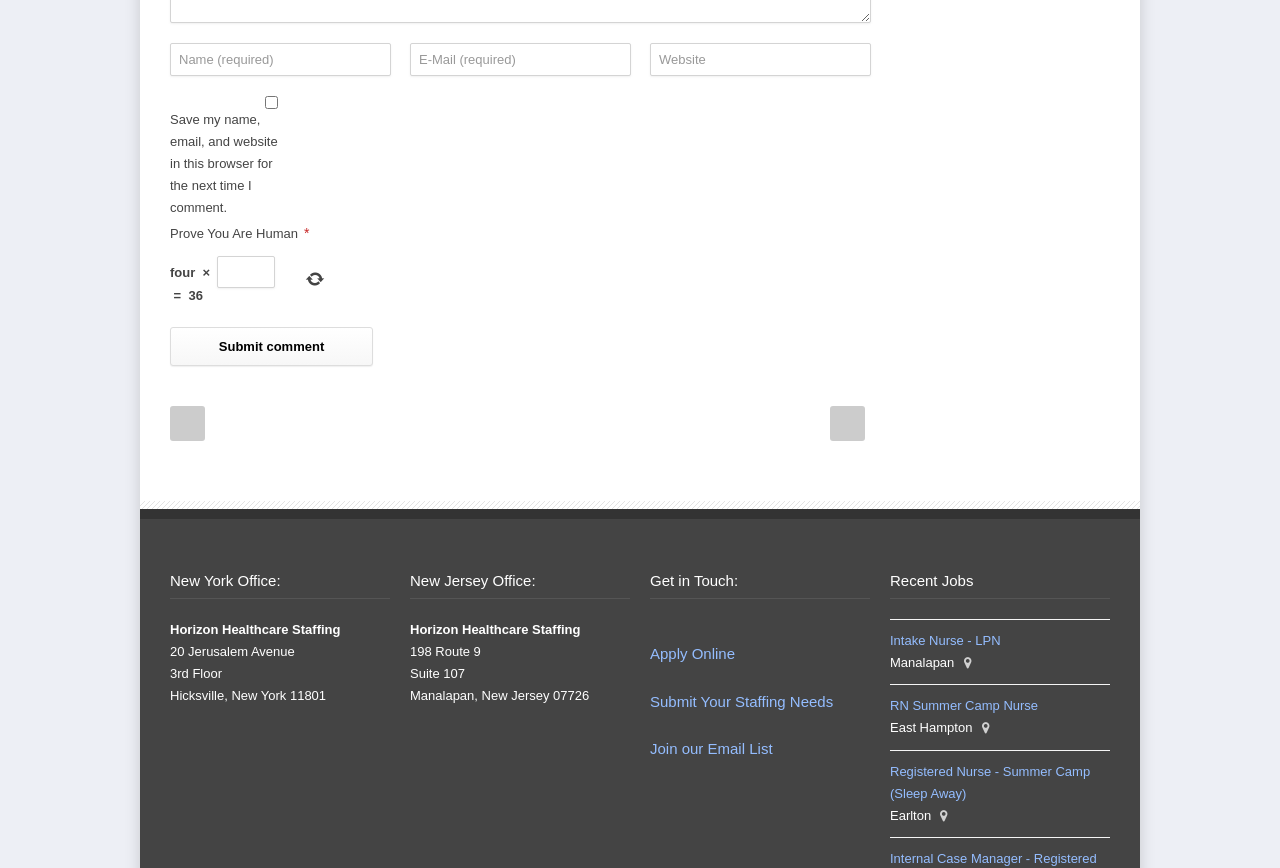What is the address of the New York office?
Please respond to the question with a detailed and well-explained answer.

The address of the New York office is indicated by the StaticText elements with IDs 152, 154, and 156, which provide the street address, floor, and city, state, and zip code respectively.